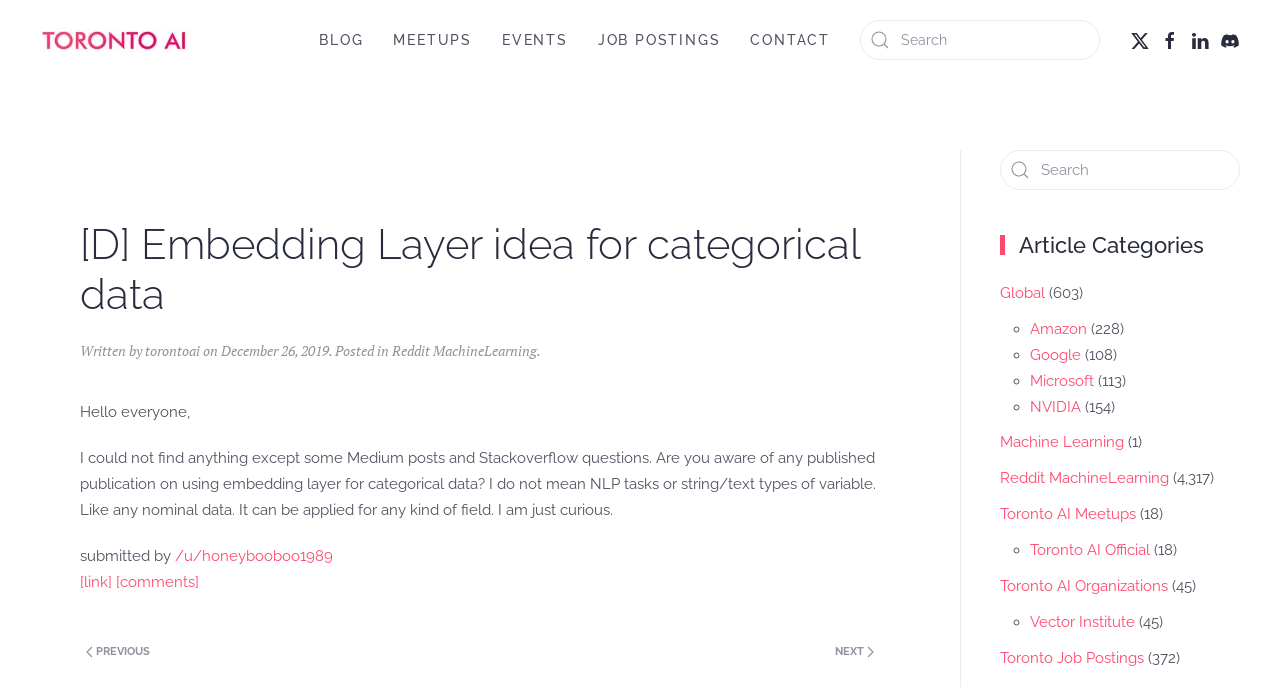Determine the bounding box coordinates of the clickable region to follow the instruction: "go to diary".

None